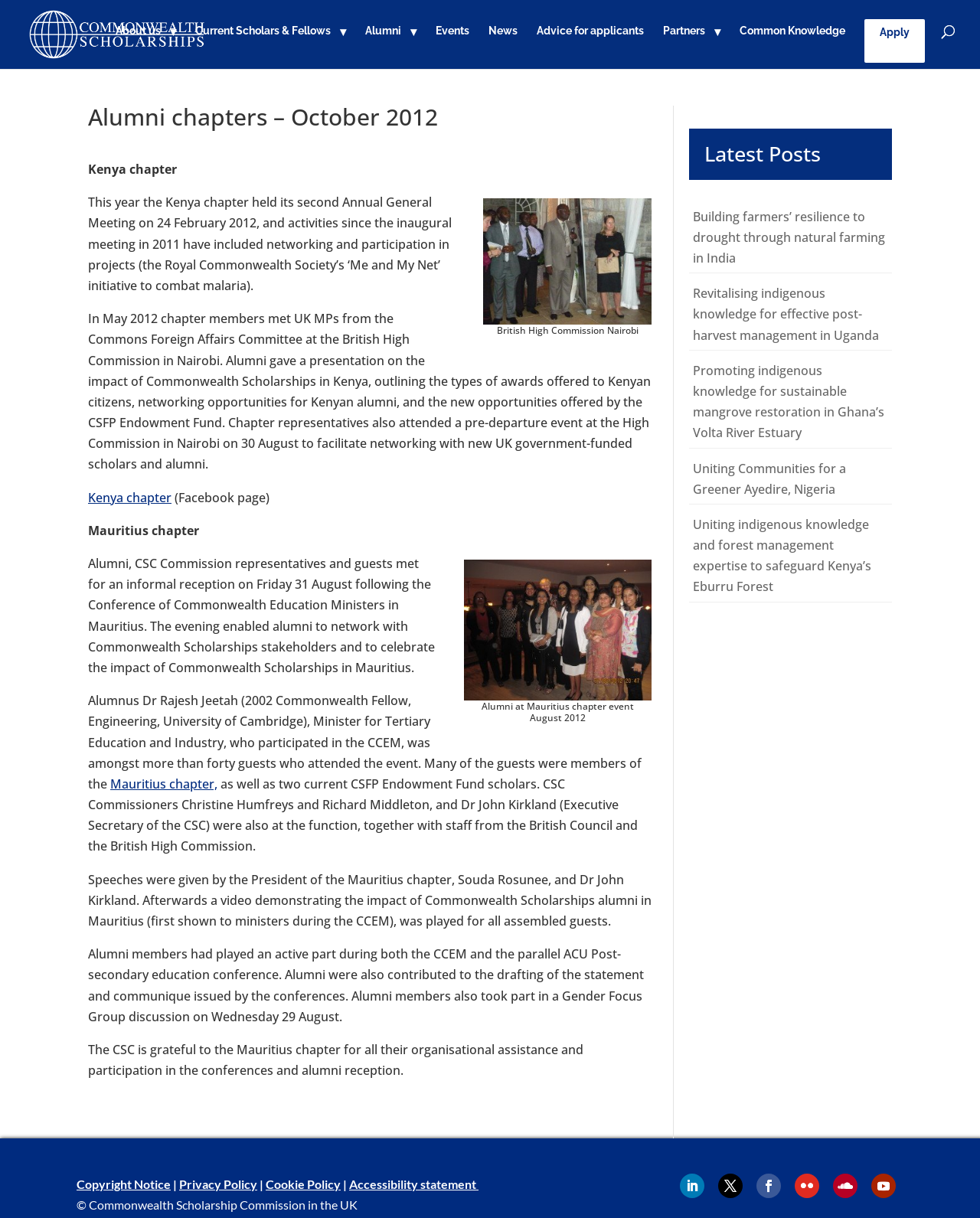Give a one-word or short phrase answer to this question: 
What is the date of the Kenya chapter's second Annual General Meeting?

24 February 2012